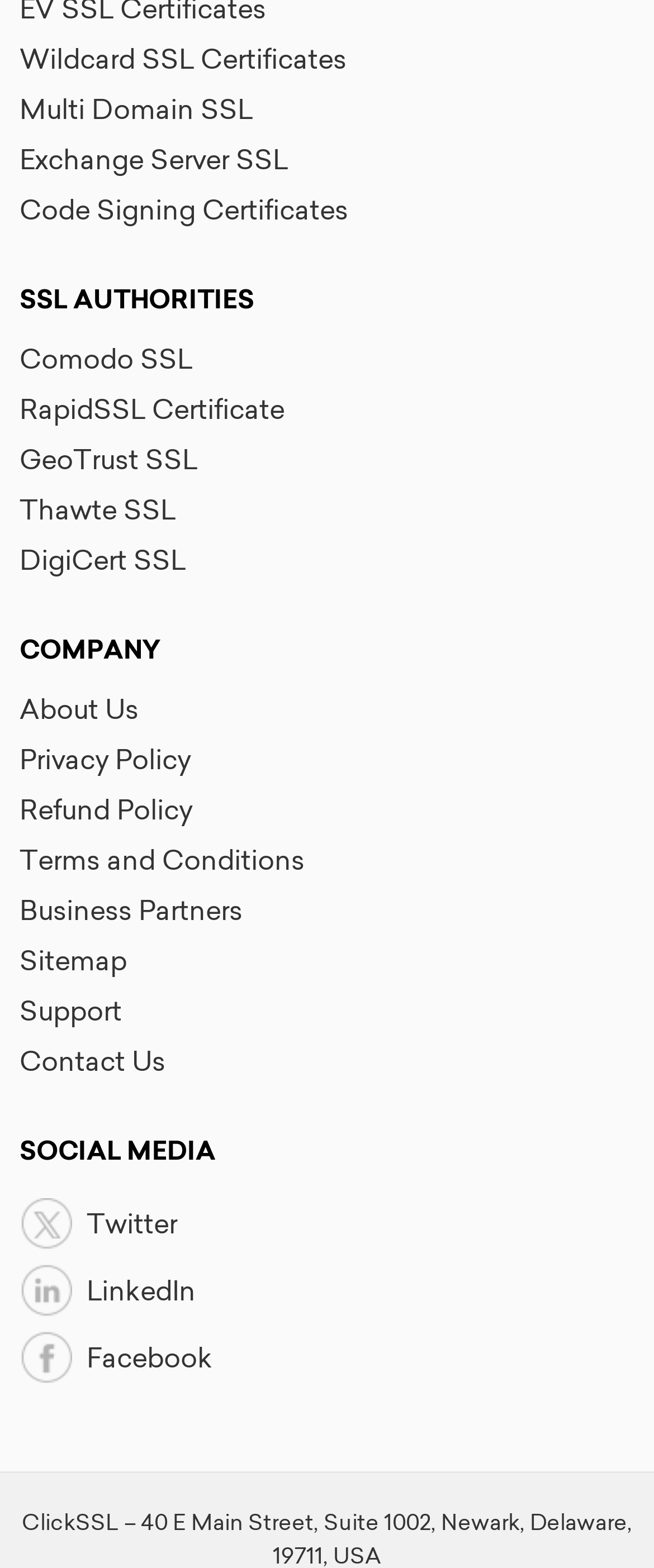Pinpoint the bounding box coordinates of the element you need to click to execute the following instruction: "View About Us". The bounding box should be represented by four float numbers between 0 and 1, in the format [left, top, right, bottom].

[0.03, 0.441, 0.212, 0.463]